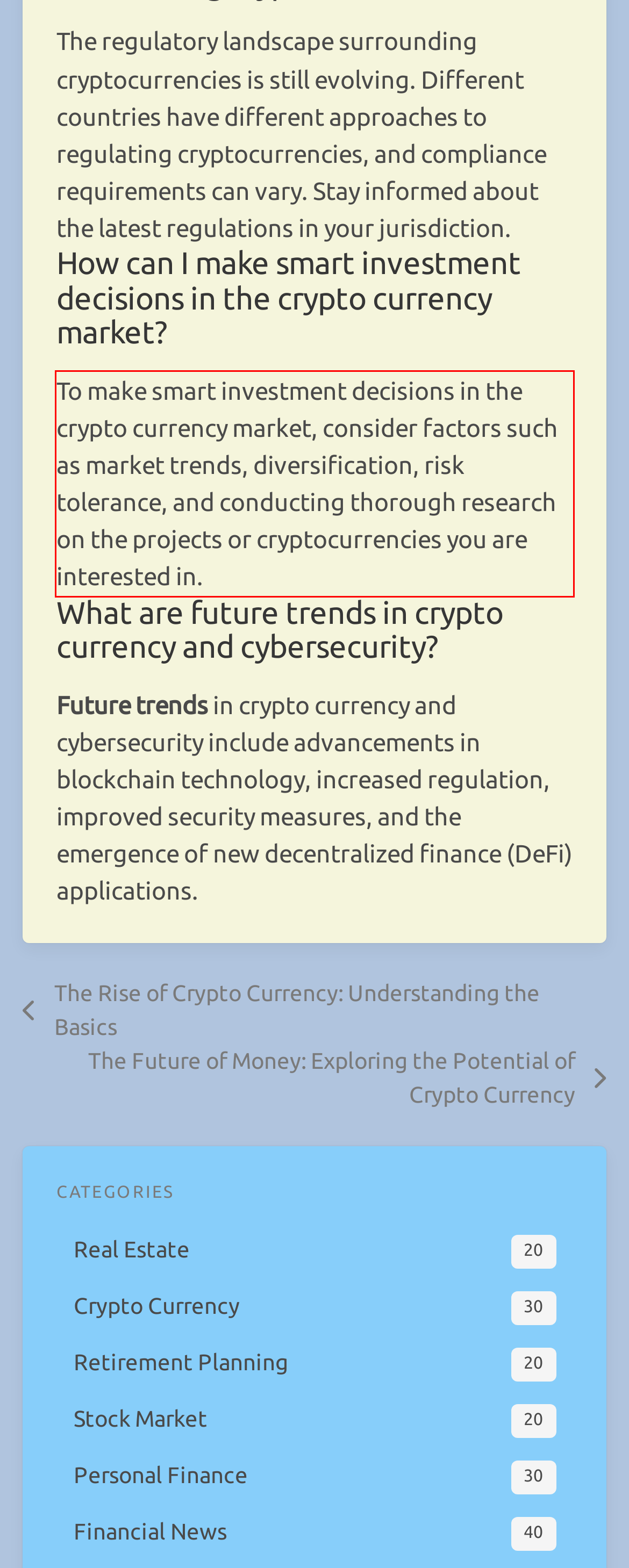Using OCR, extract the text content found within the red bounding box in the given webpage screenshot.

To make smart investment decisions in the crypto currency market, consider factors such as market trends, diversification, risk tolerance, and conducting thorough research on the projects or cryptocurrencies you are interested in.